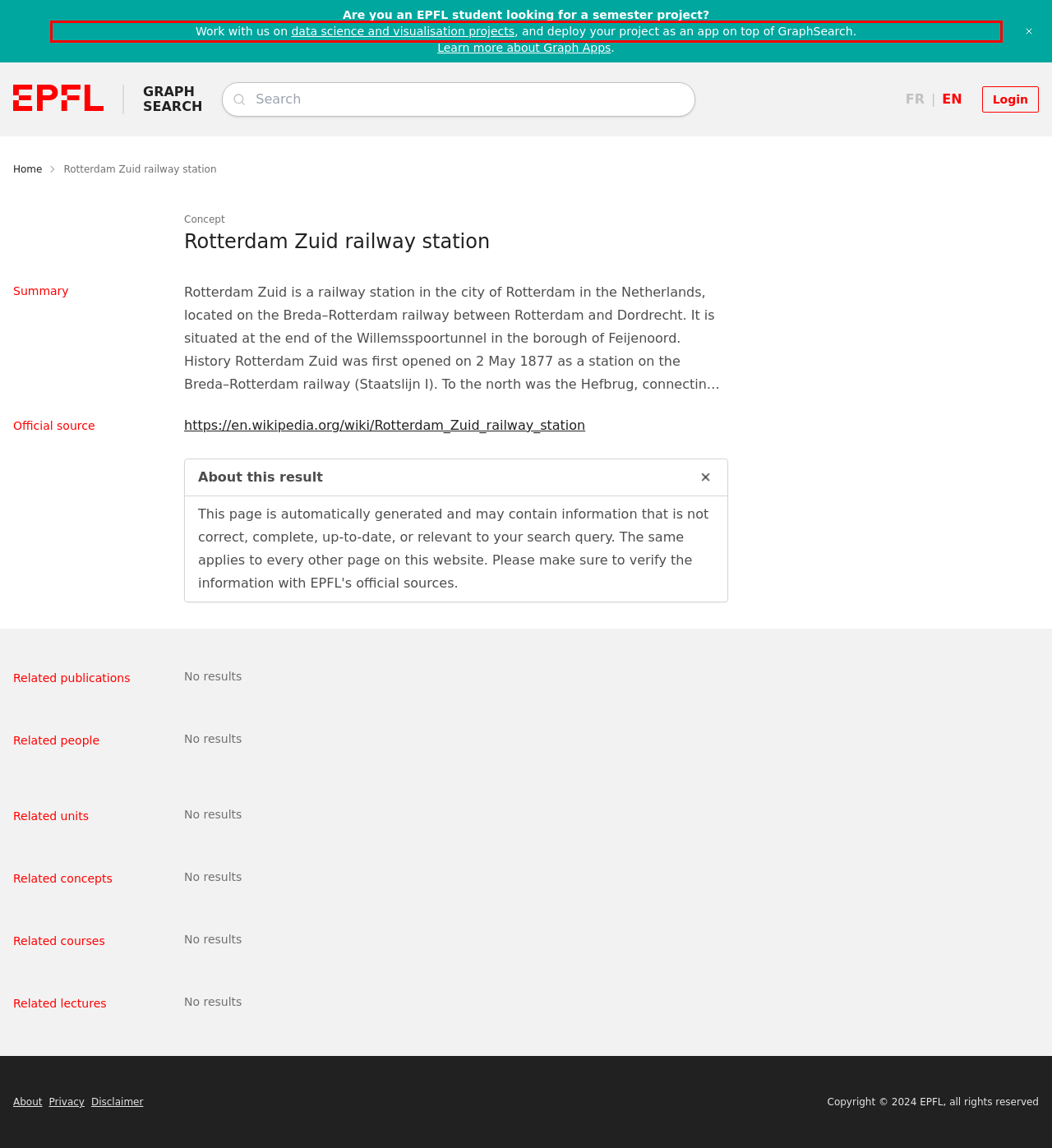Using the provided screenshot, read and generate the text content within the red-bordered area.

Work with us on data science and visualisation projects, and deploy your project as an app on top of GraphSearch.